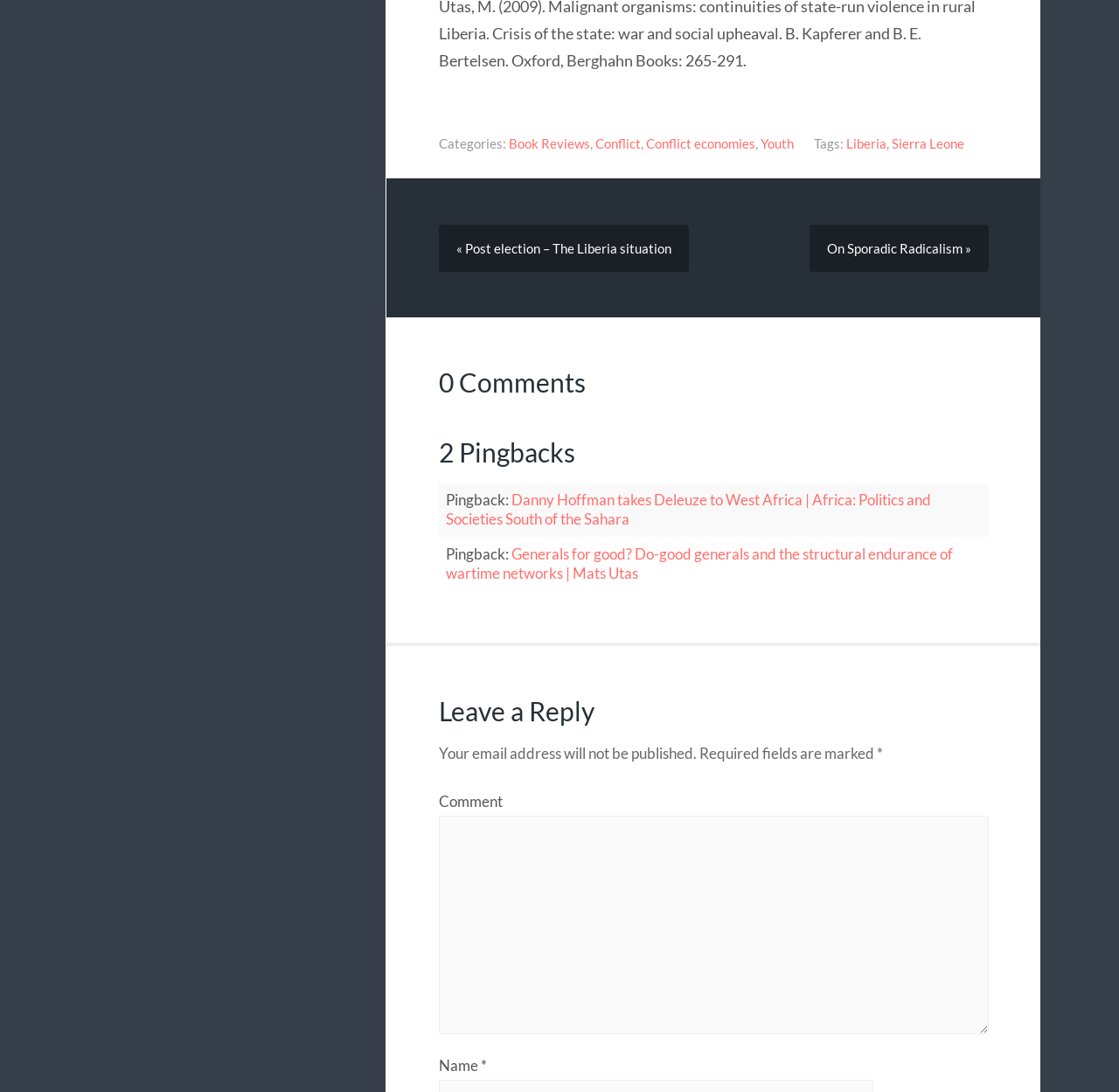Can you identify the bounding box coordinates of the clickable region needed to carry out this instruction: 'Enter your name'? The coordinates should be four float numbers within the range of 0 to 1, stated as [left, top, right, bottom].

[0.392, 0.967, 0.429, 0.984]